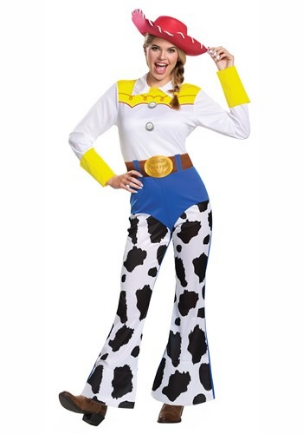What type of pants does the costume have?
Use the screenshot to answer the question with a single word or phrase.

Flared